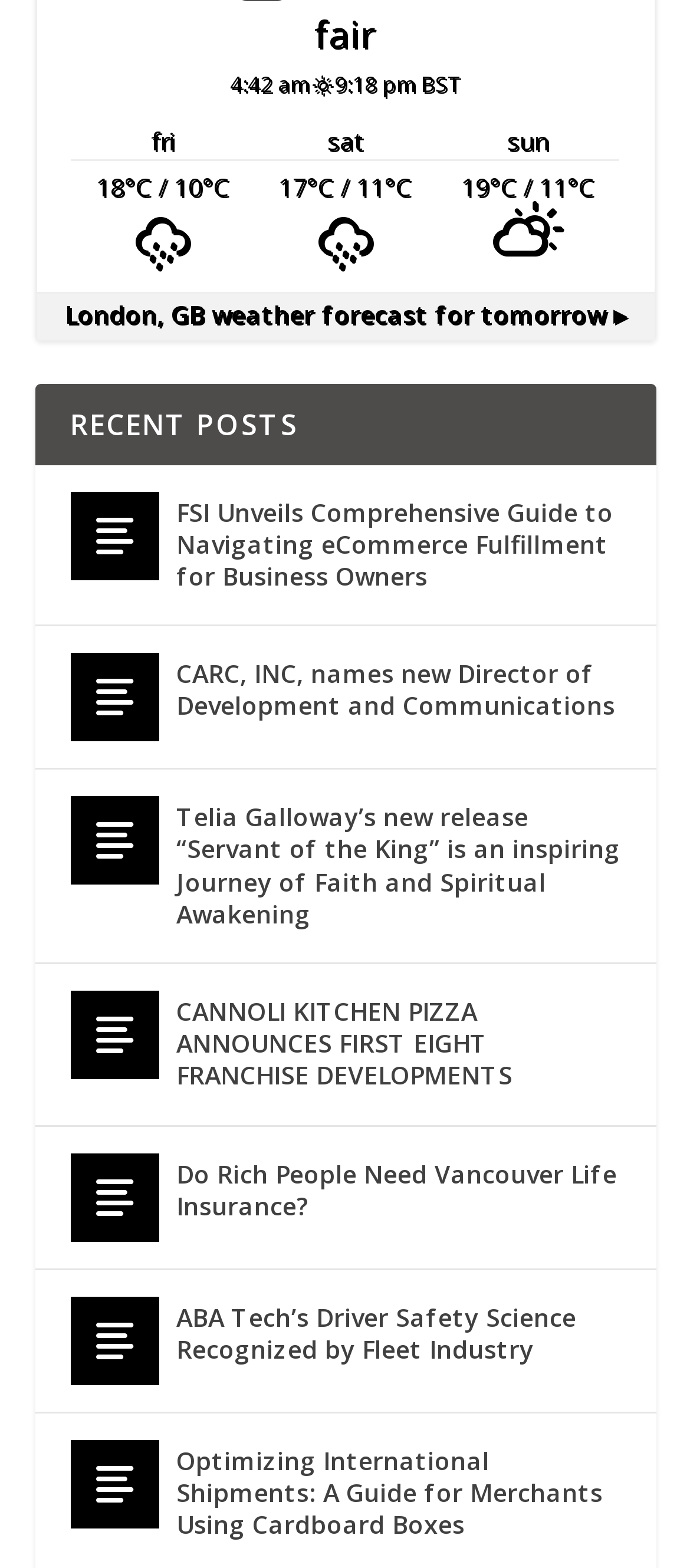Locate the bounding box coordinates of the clickable part needed for the task: "Learn more about Telia Galloway’s new release “Servant of the King”".

[0.101, 0.508, 0.229, 0.564]